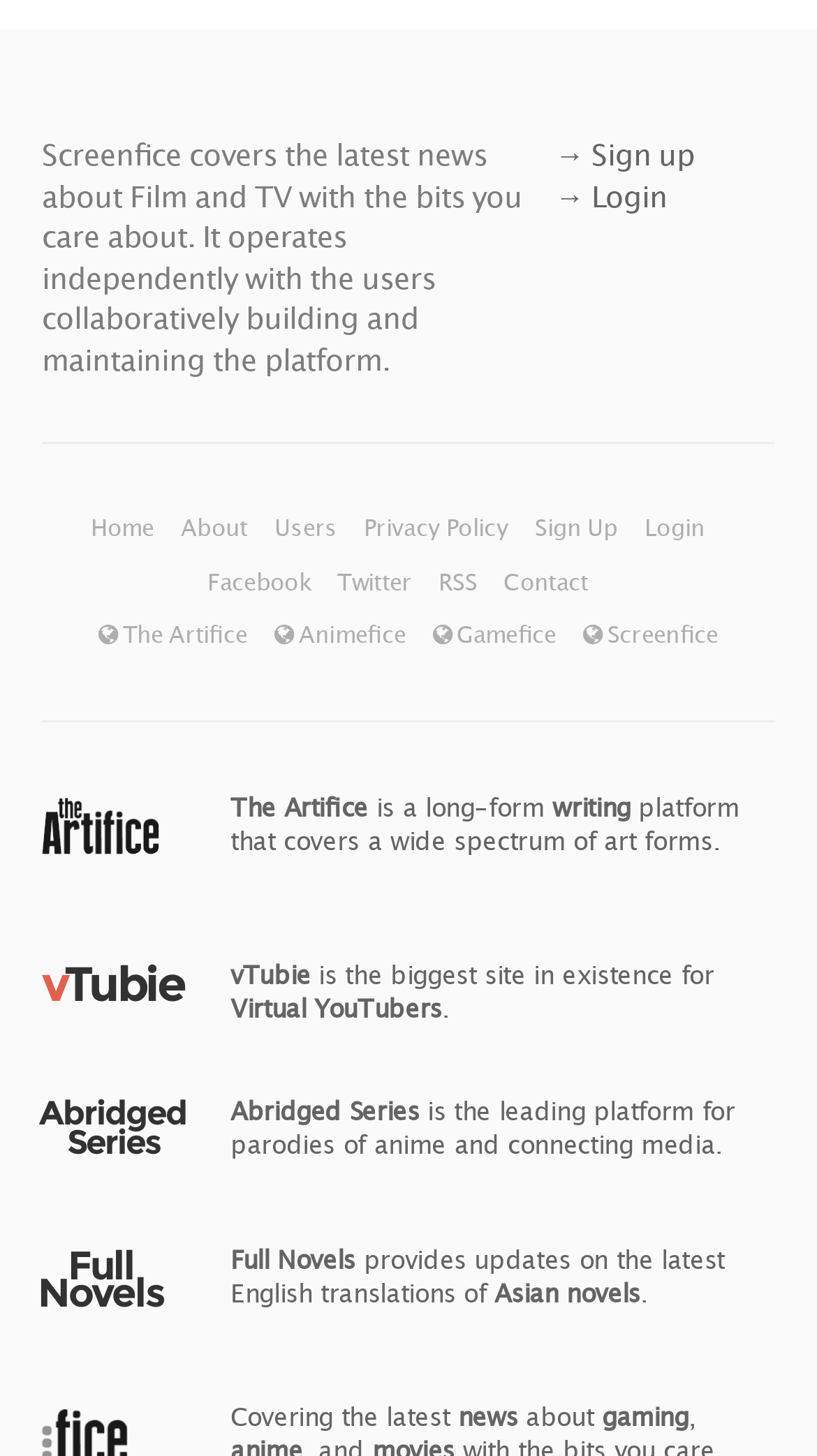Respond with a single word or phrase to the following question: What is the name of the platform that covers a wide spectrum of art forms?

The Artifice